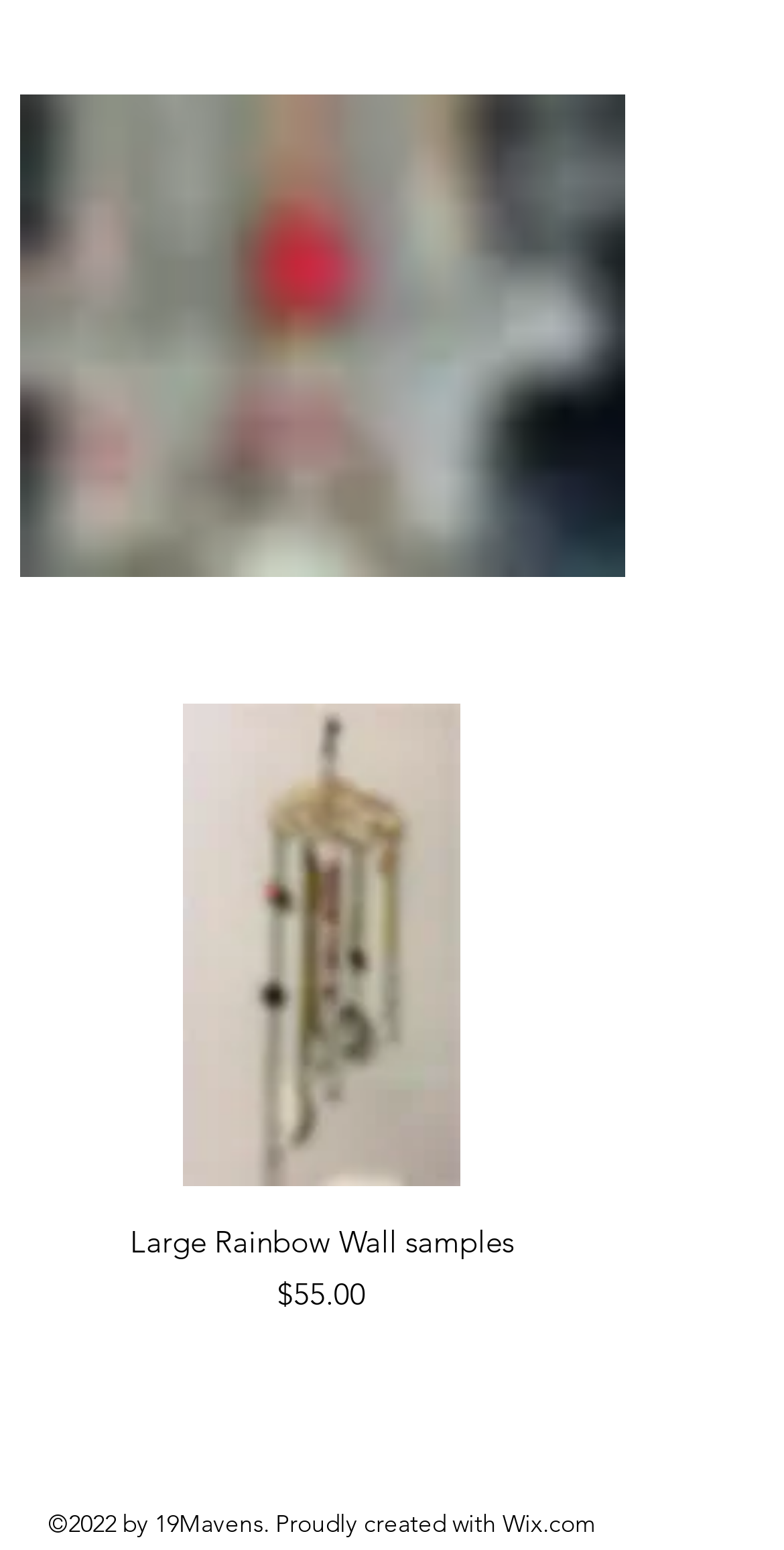With reference to the image, please provide a detailed answer to the following question: What social media platforms are linked on the webpage?

The webpage has a social bar at the bottom with links to three social media platforms: Facebook, Twitter, and LinkedIn. These links are located at the bottom of the page with bounding box coordinates of [0.308, 0.916, 0.359, 0.941], [0.385, 0.916, 0.436, 0.941], and [0.462, 0.916, 0.513, 0.941] respectively.